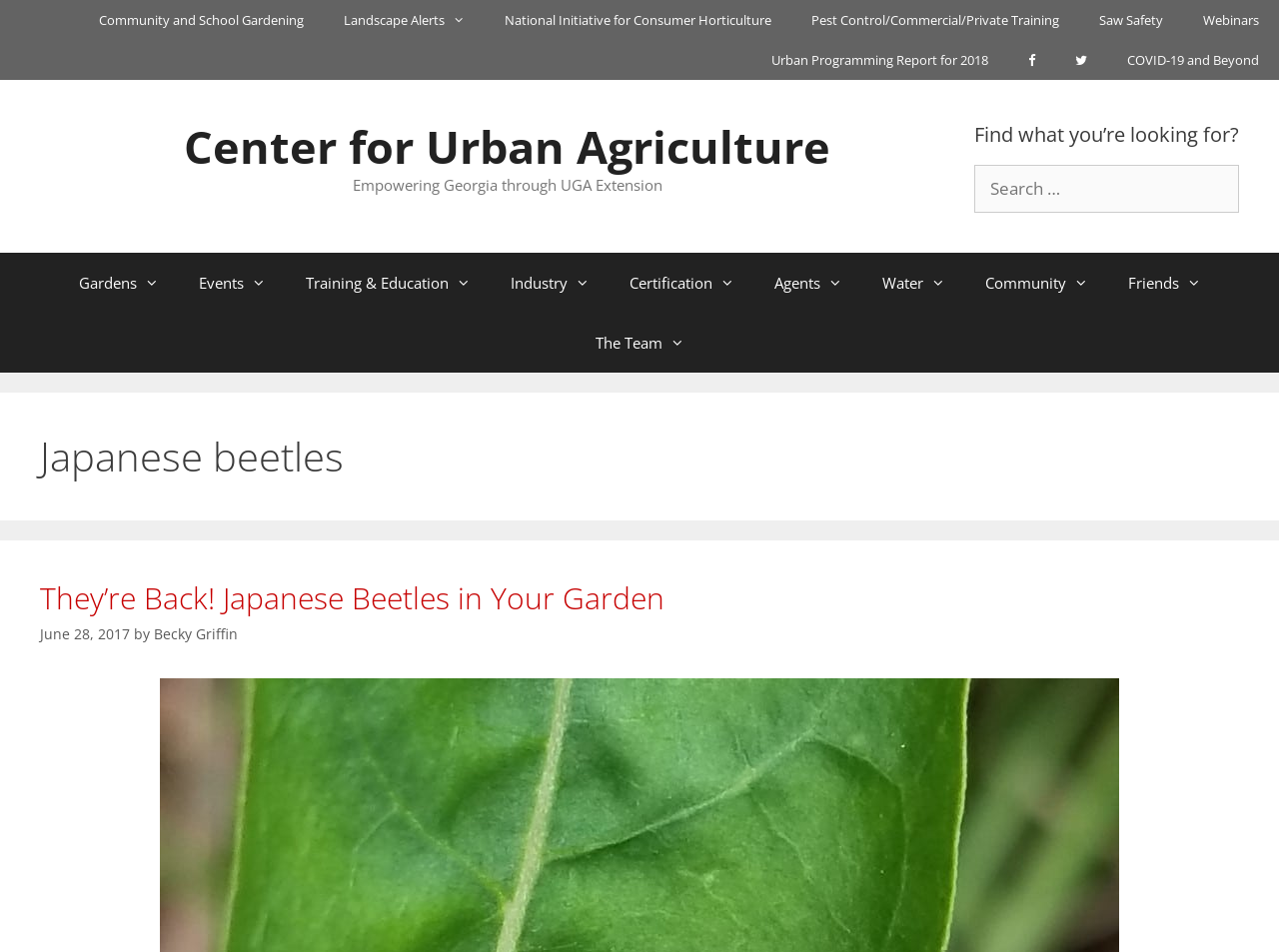What is the purpose of the search box on this webpage?
Please give a well-detailed answer to the question.

I inferred the purpose of the search box by looking at its location and label, which says 'Search for:', indicating that it is meant to be used to search for information on the webpage or website.